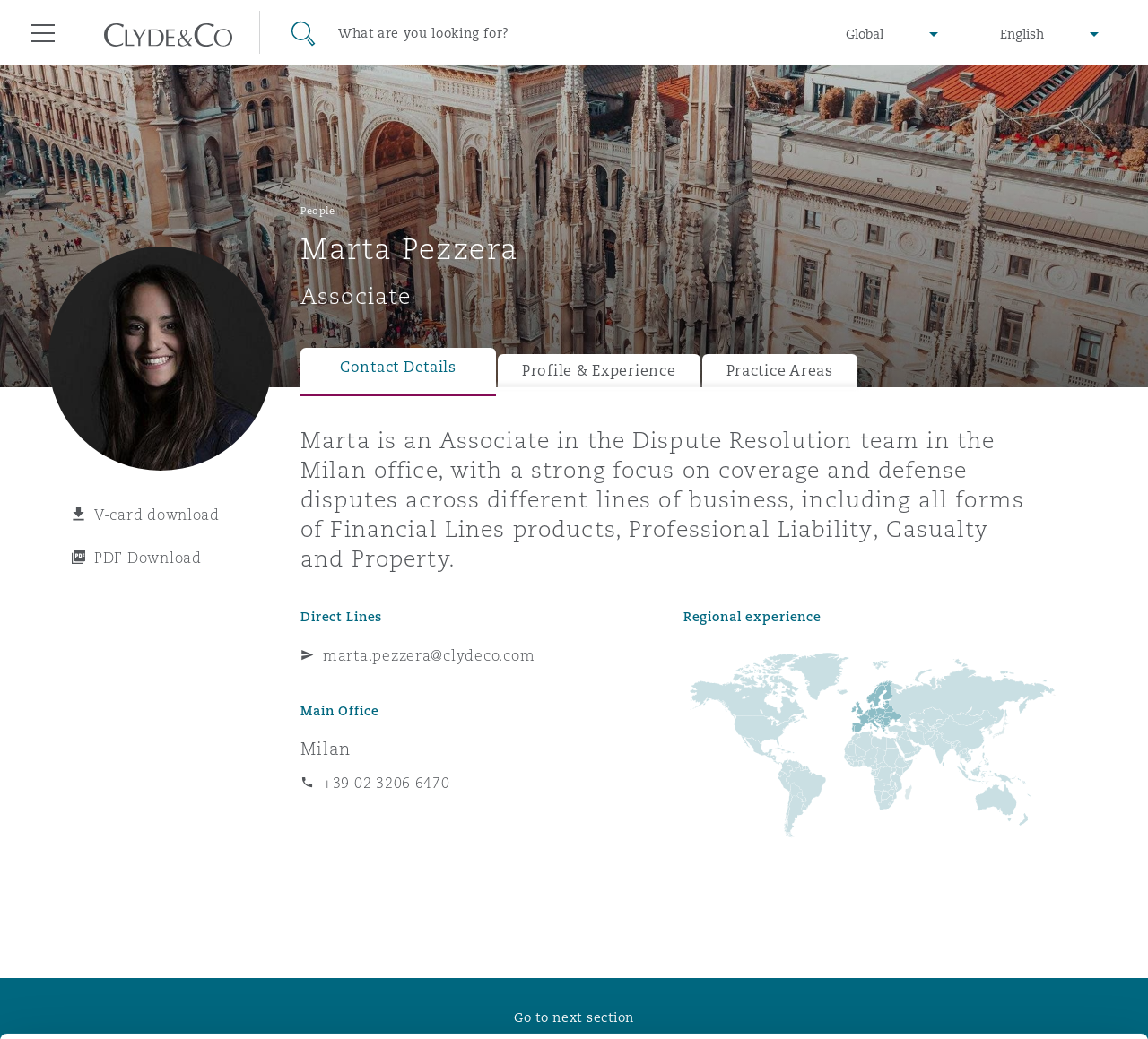What is the name of the office where Marta works?
Look at the image and answer with only one word or phrase.

Milan